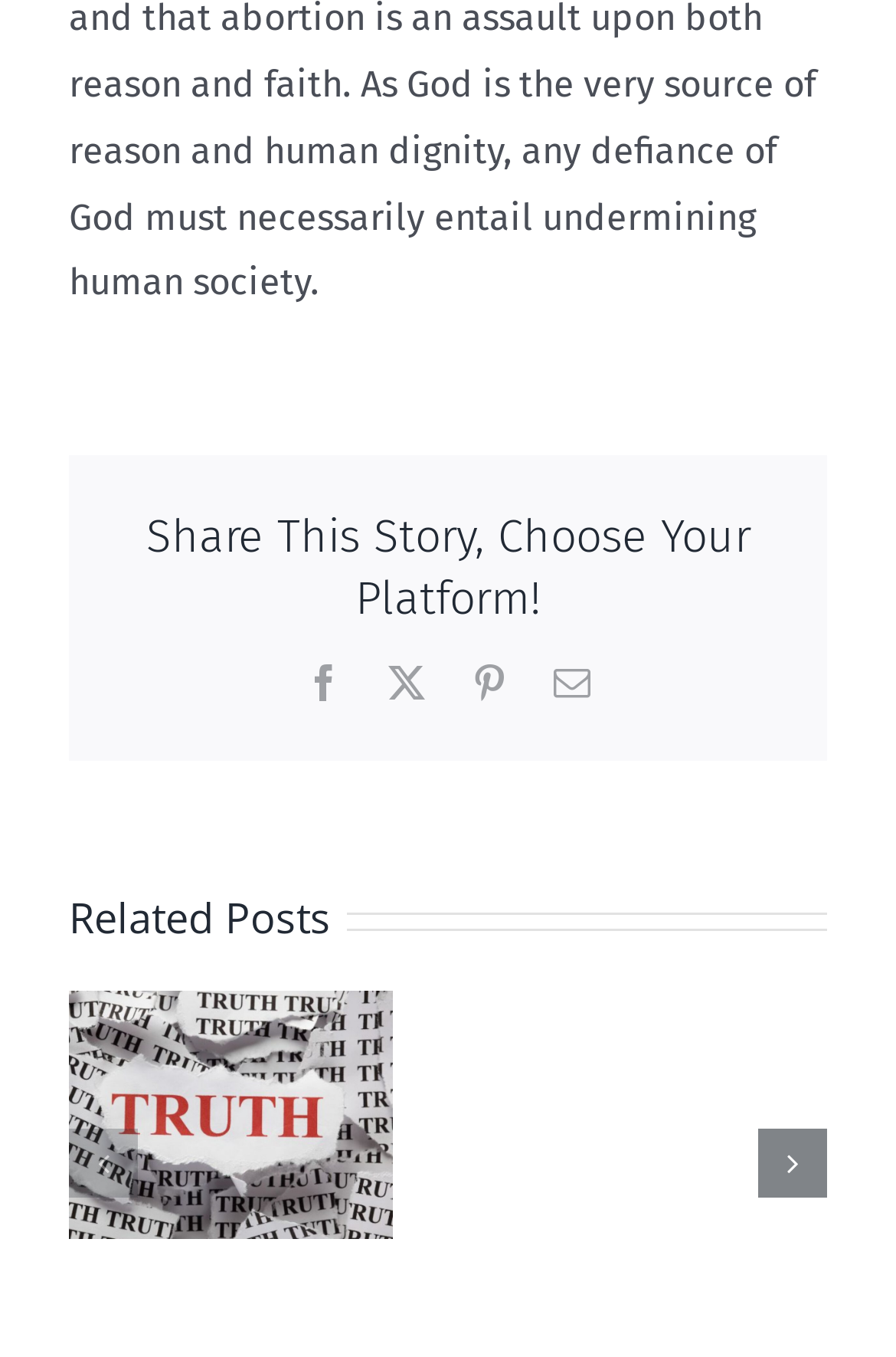Given the element description: "Pinterest", predict the bounding box coordinates of this UI element. The coordinates must be four float numbers between 0 and 1, given as [left, top, right, bottom].

[0.526, 0.489, 0.567, 0.516]